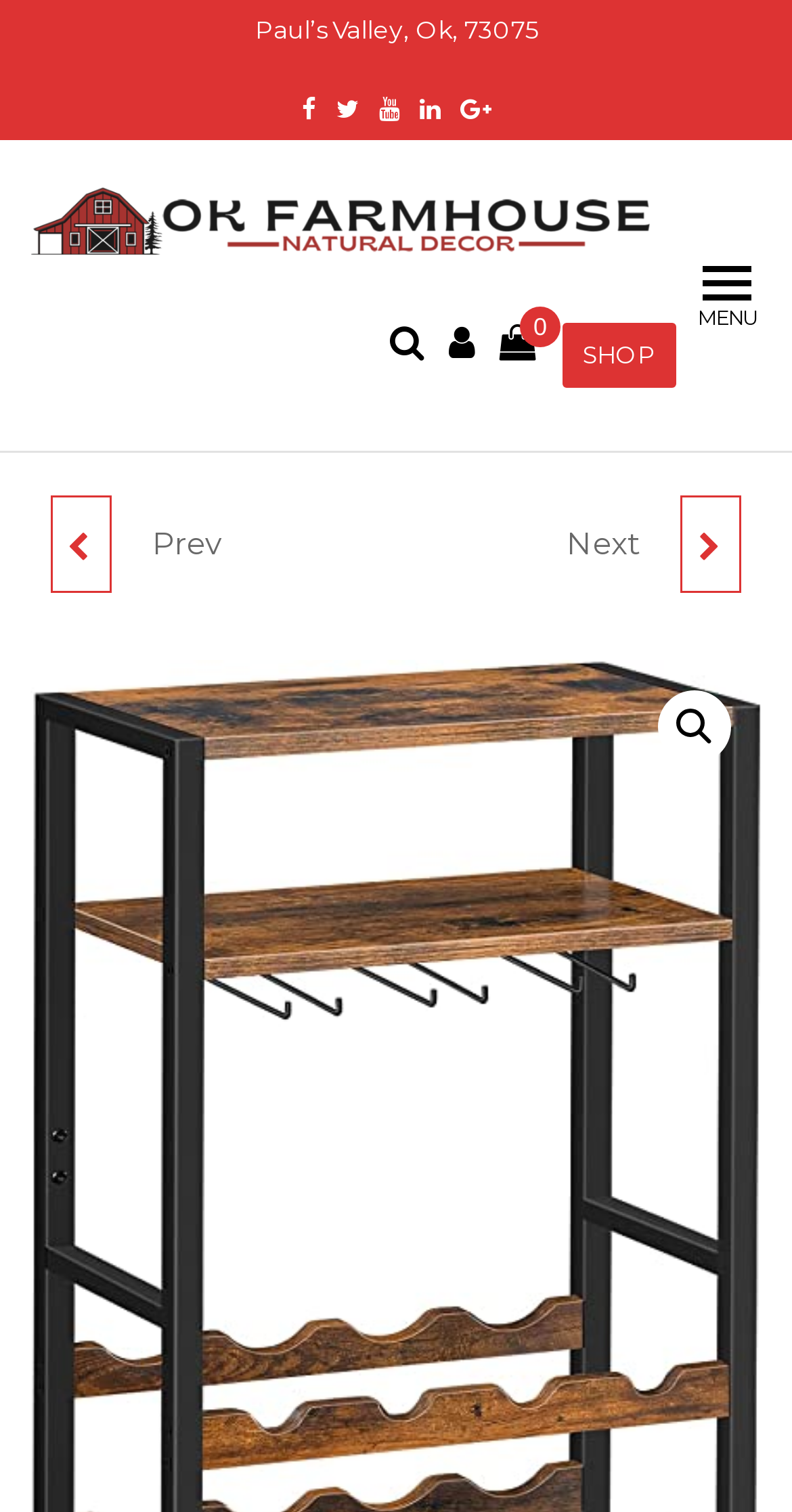Answer briefly with one word or phrase:
What is the rating of the product?

0